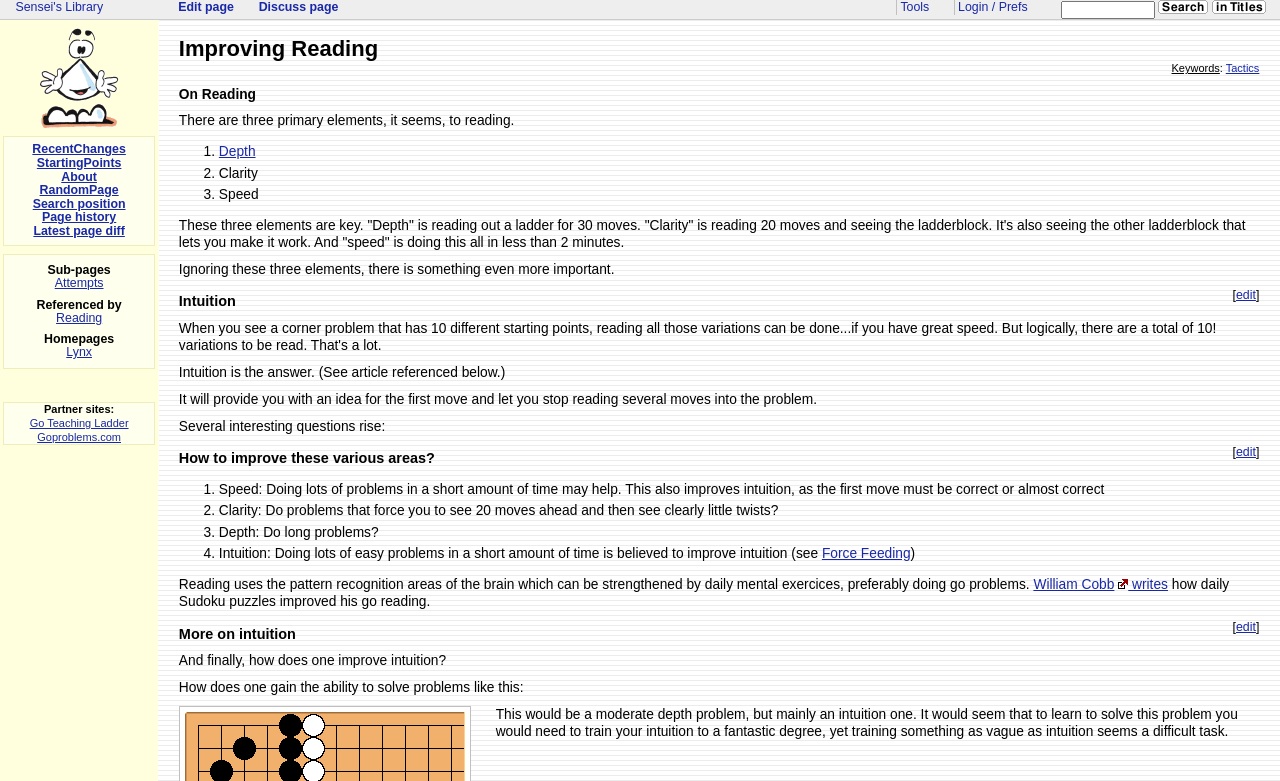Provide a one-word or one-phrase answer to the question:
What is the name of the person who wrote about how daily Sudoku puzzles improved his Go reading?

William Cobb